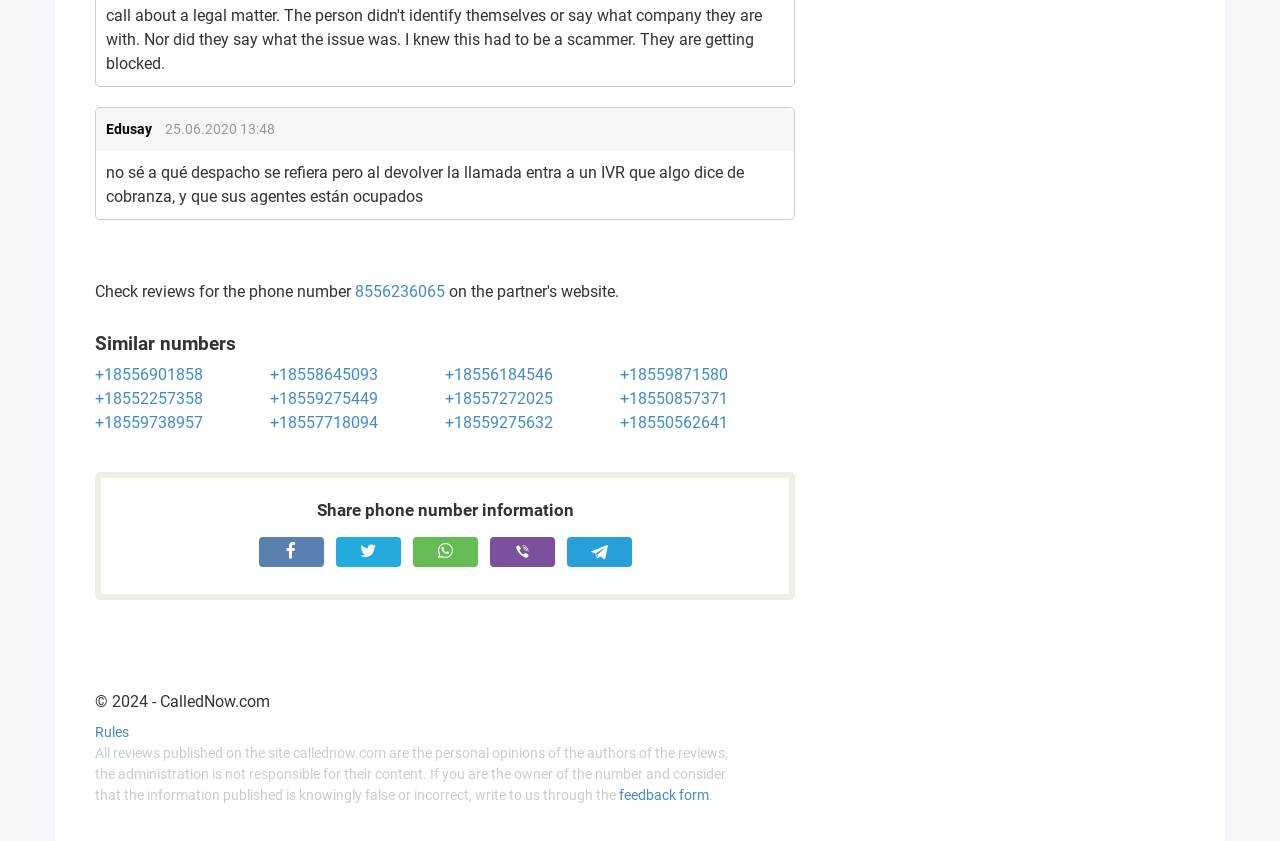Determine the bounding box coordinates of the clickable area required to perform the following instruction: "View rules". The coordinates should be represented as four float numbers between 0 and 1: [left, top, right, bottom].

[0.074, 0.861, 0.101, 0.881]